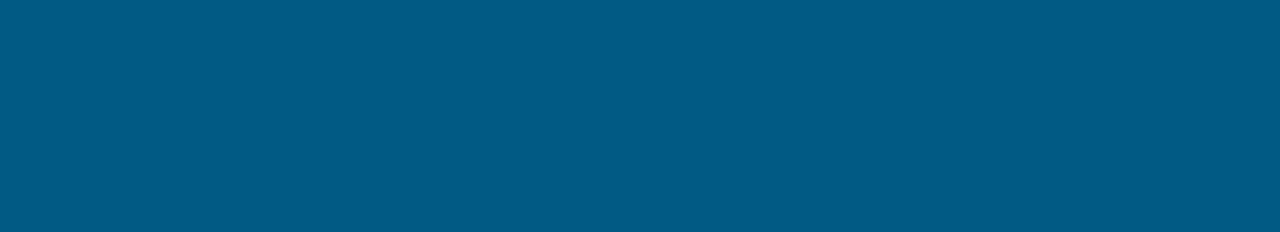How many links are present at the bottom of the page?
Please answer the question with a detailed response using the information from the screenshot.

I counted the number of link elements at the bottom of the page, which are 'Privacy', 'Accessibility', 'Arizona Court Rules Forum', and 'Thomson Reuters'. There are 4 links in total.